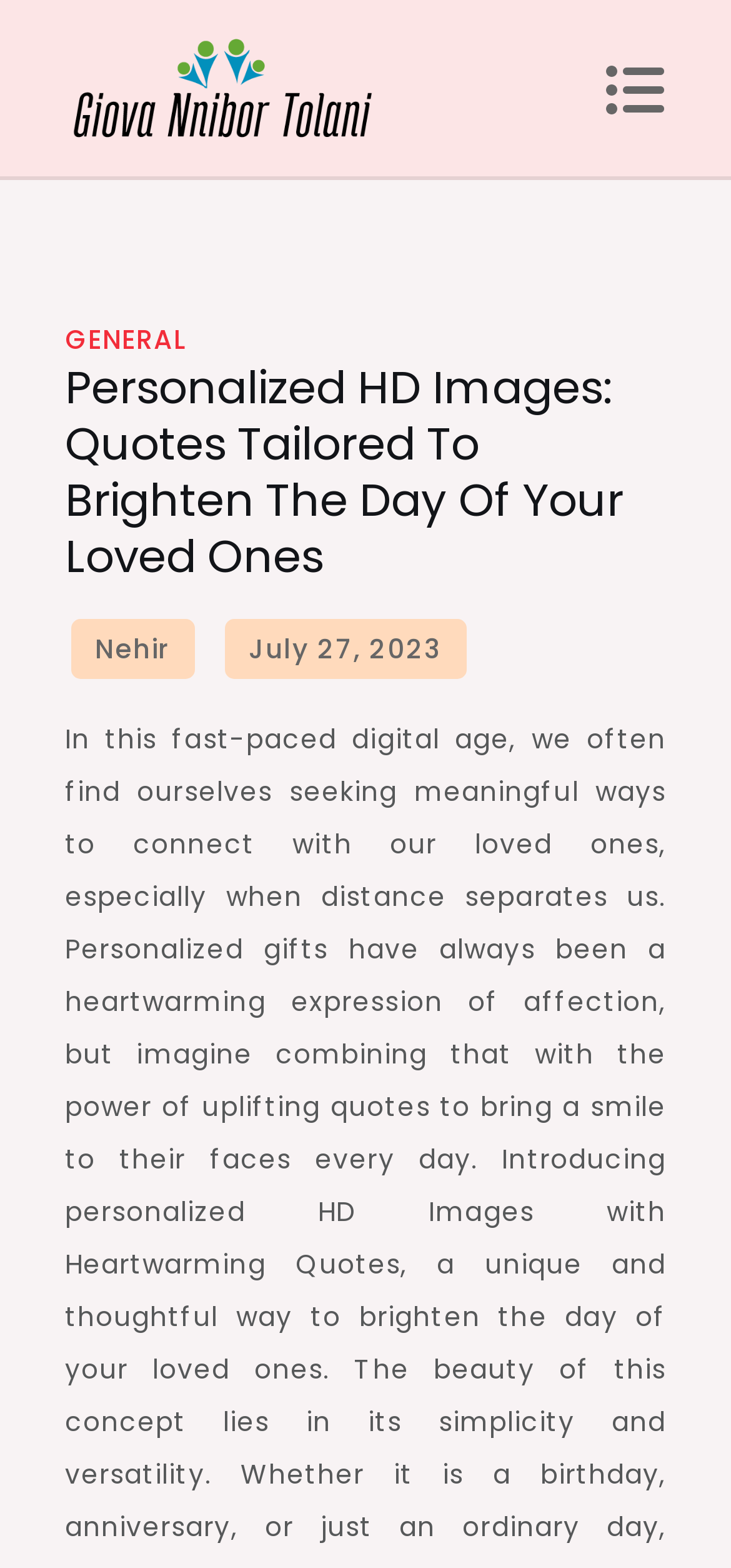What is the main title displayed on this webpage?

Personalized HD Images: Quotes Tailored To Brighten The Day Of Your Loved Ones